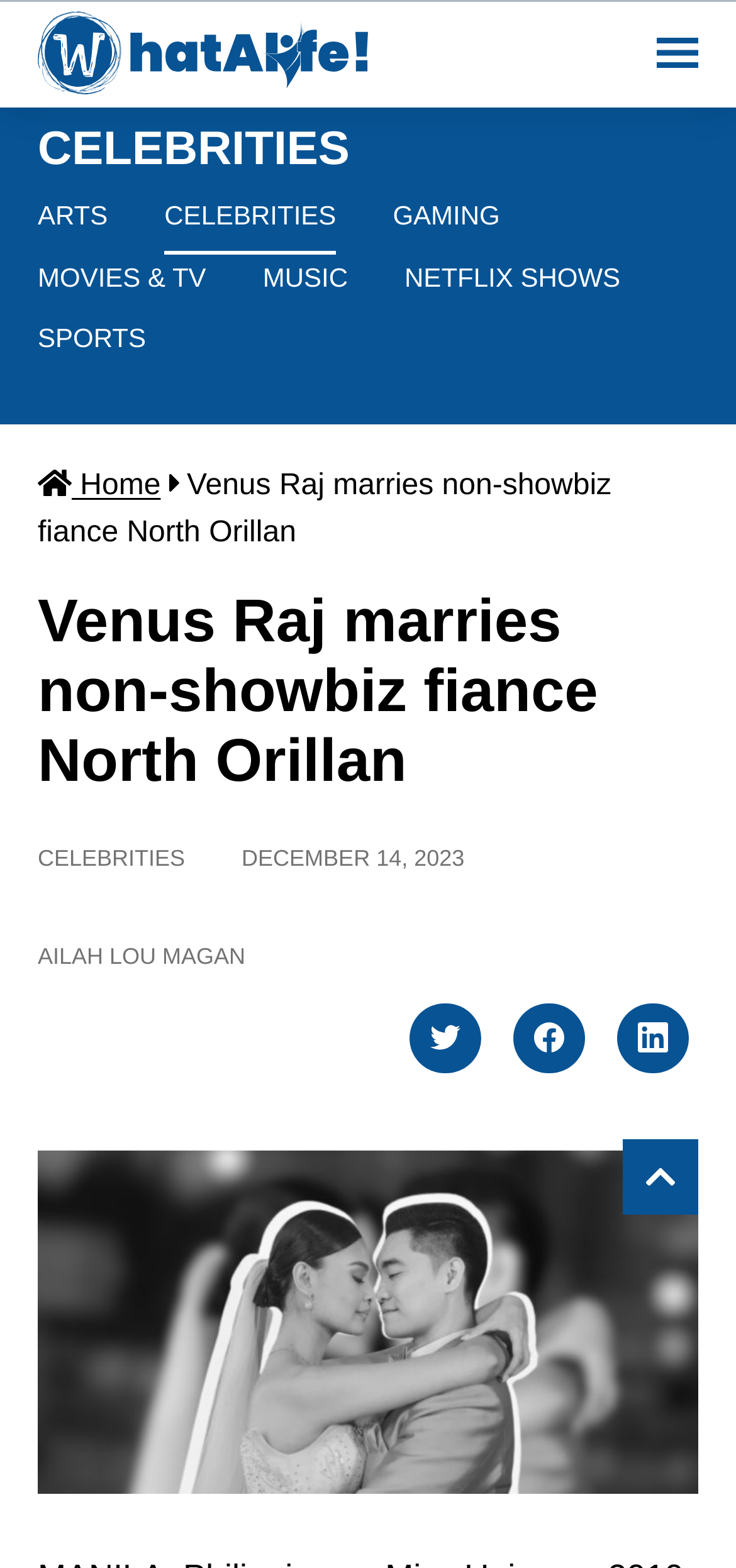Please identify the bounding box coordinates of the element I need to click to follow this instruction: "Share on Twitter".

[0.556, 0.64, 0.654, 0.685]